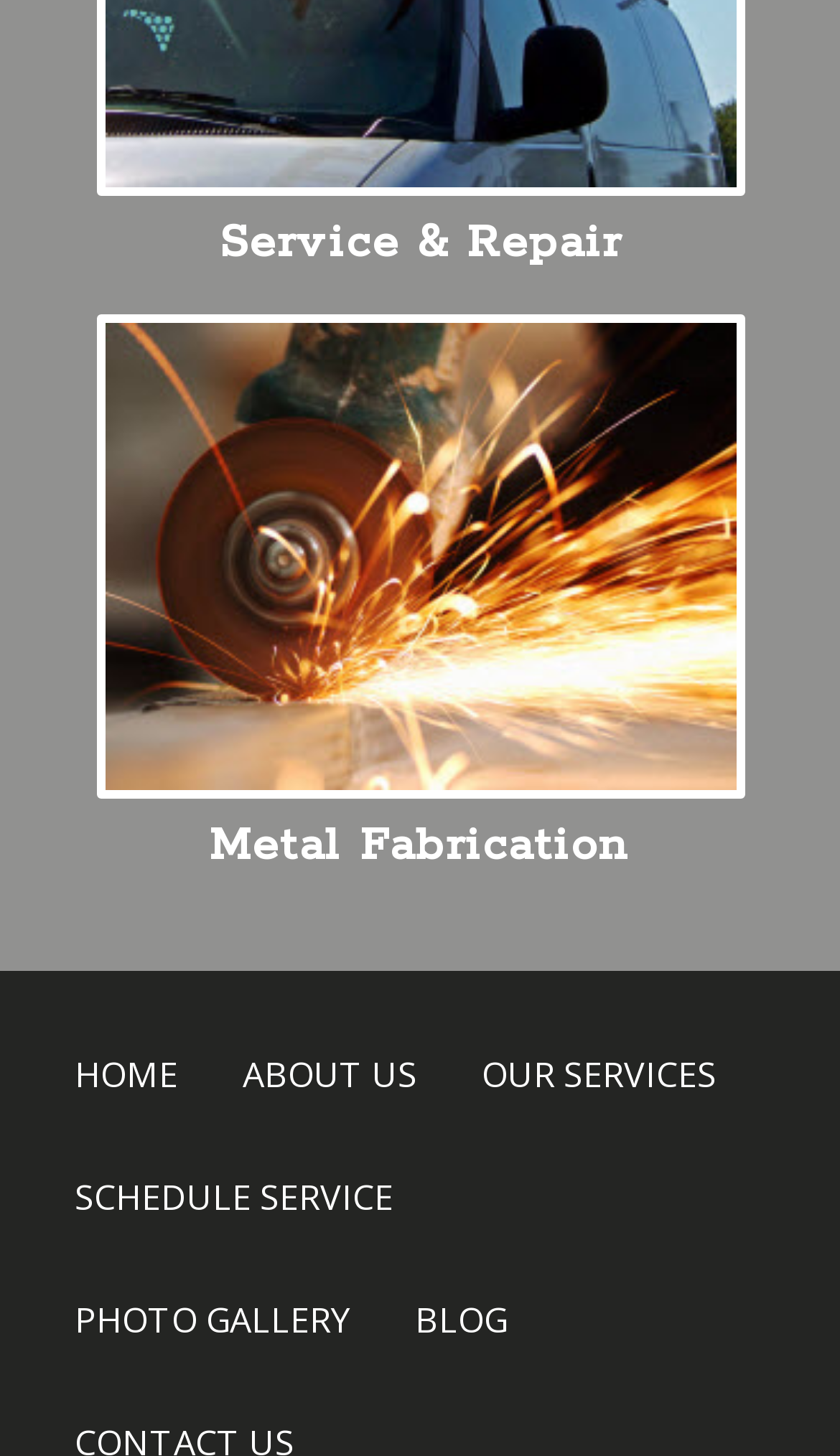Predict the bounding box for the UI component with the following description: "Service & Repair".

[0.26, 0.146, 0.74, 0.188]